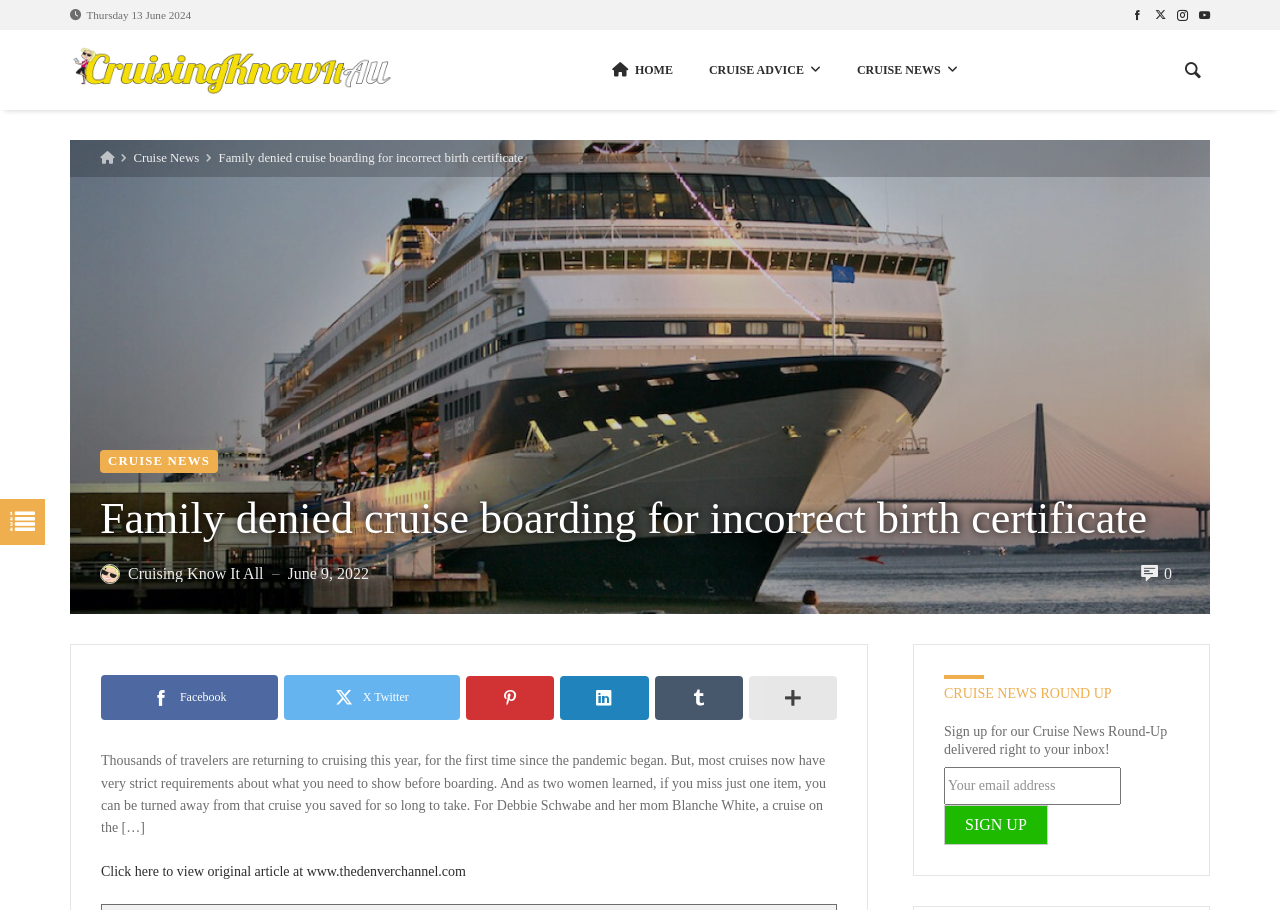Please find the bounding box for the following UI element description. Provide the coordinates in (top-left x, top-left y, bottom-right x, bottom-right y) format, with values between 0 and 1: Cruise News

[0.078, 0.495, 0.17, 0.52]